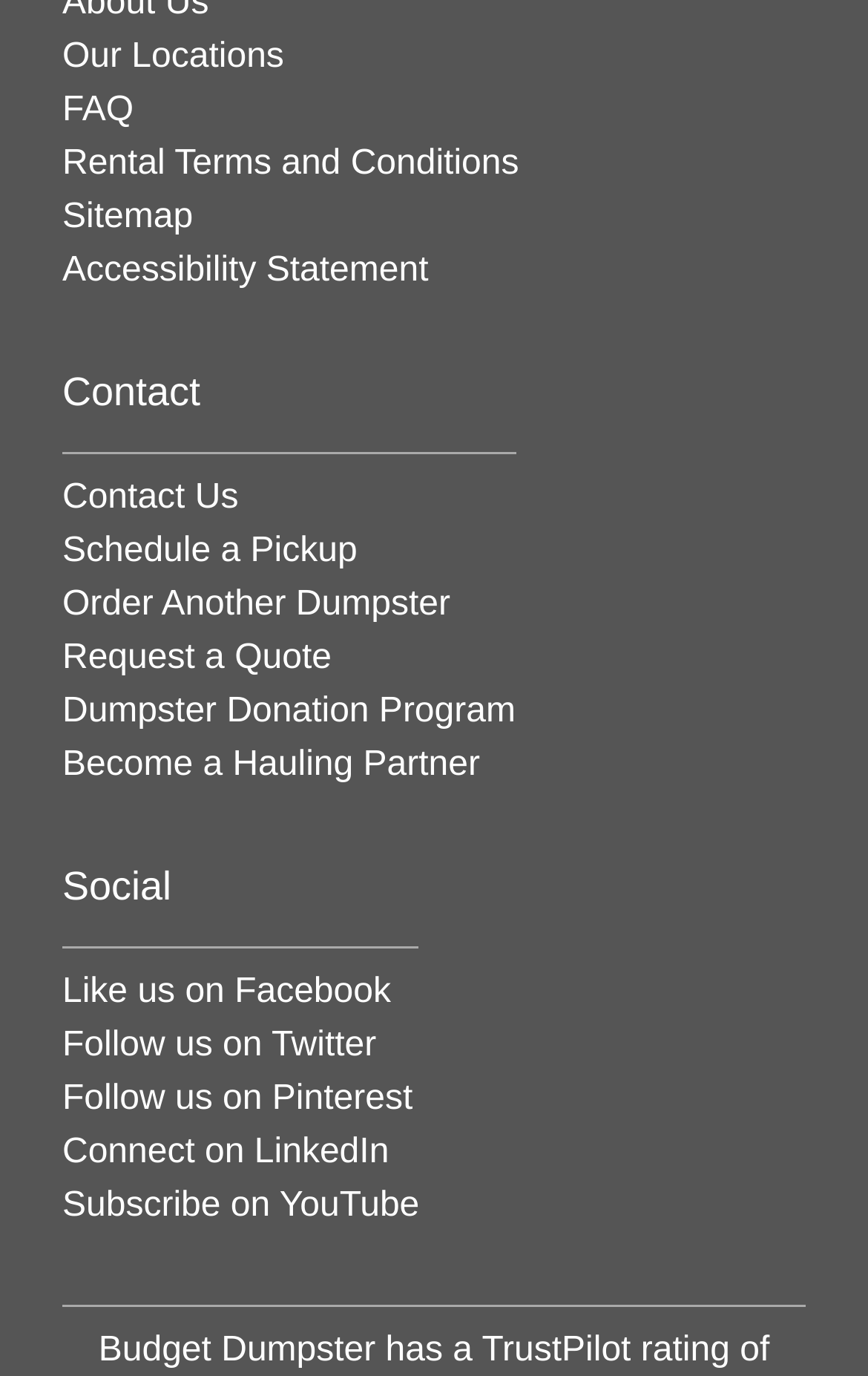For the following element description, predict the bounding box coordinates in the format (top-left x, top-left y, bottom-right x, bottom-right y). All values should be floating point numbers between 0 and 1. Description: Order Another Dumpster

[0.072, 0.426, 0.519, 0.453]